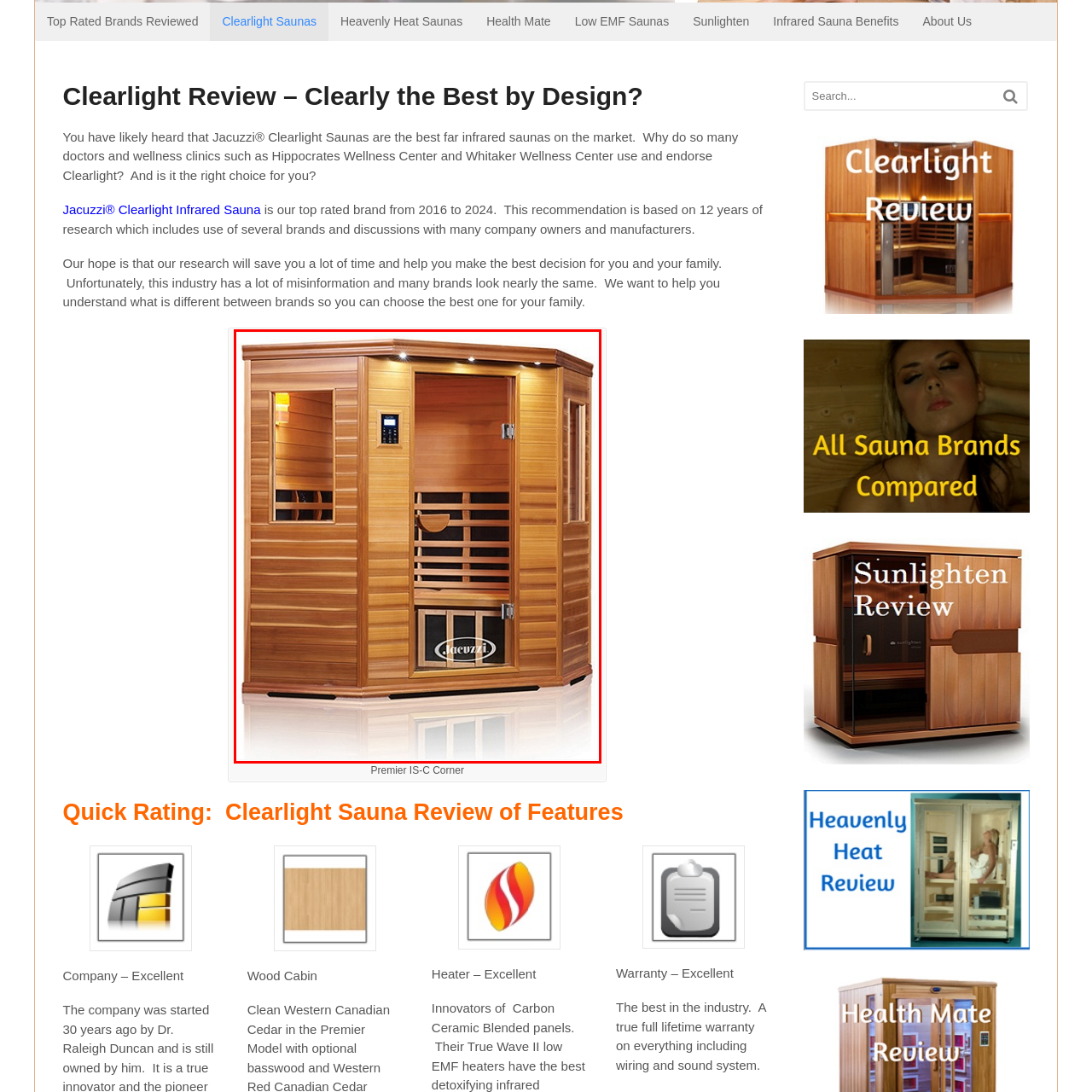What is the time period during which the sauna was praised in reviews?
Direct your attention to the image inside the red bounding box and provide a detailed explanation in your answer.

The caption states that the sauna was 'praised for its effectiveness and luxurious features from 2016 to 2024', indicating that it received positive reviews during this specific time period.